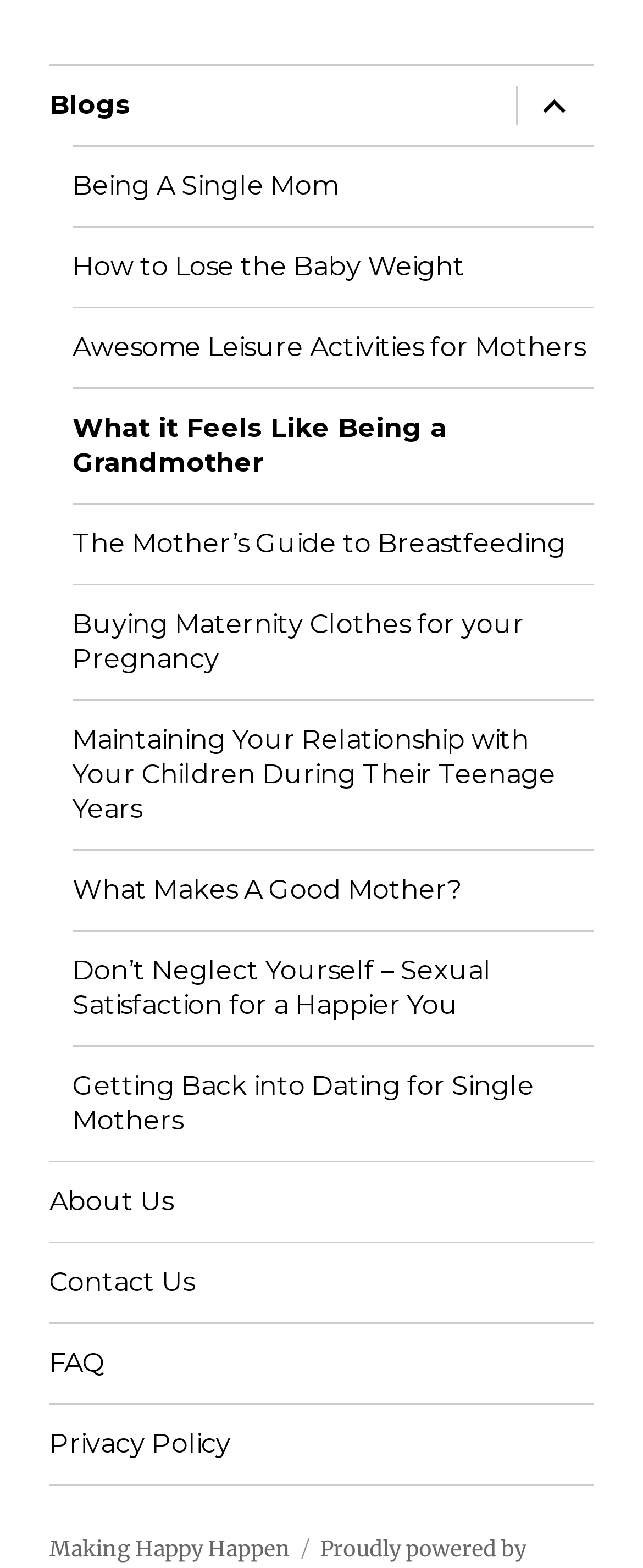Could you please study the image and provide a detailed answer to the question:
How many articles are listed under 'Blogs'?

I counted the number of links under the 'Blogs' link in the footer menu, which includes articles like 'Being A Single Mom', 'How to Lose the Baby Weight', and others, totaling 12 articles.